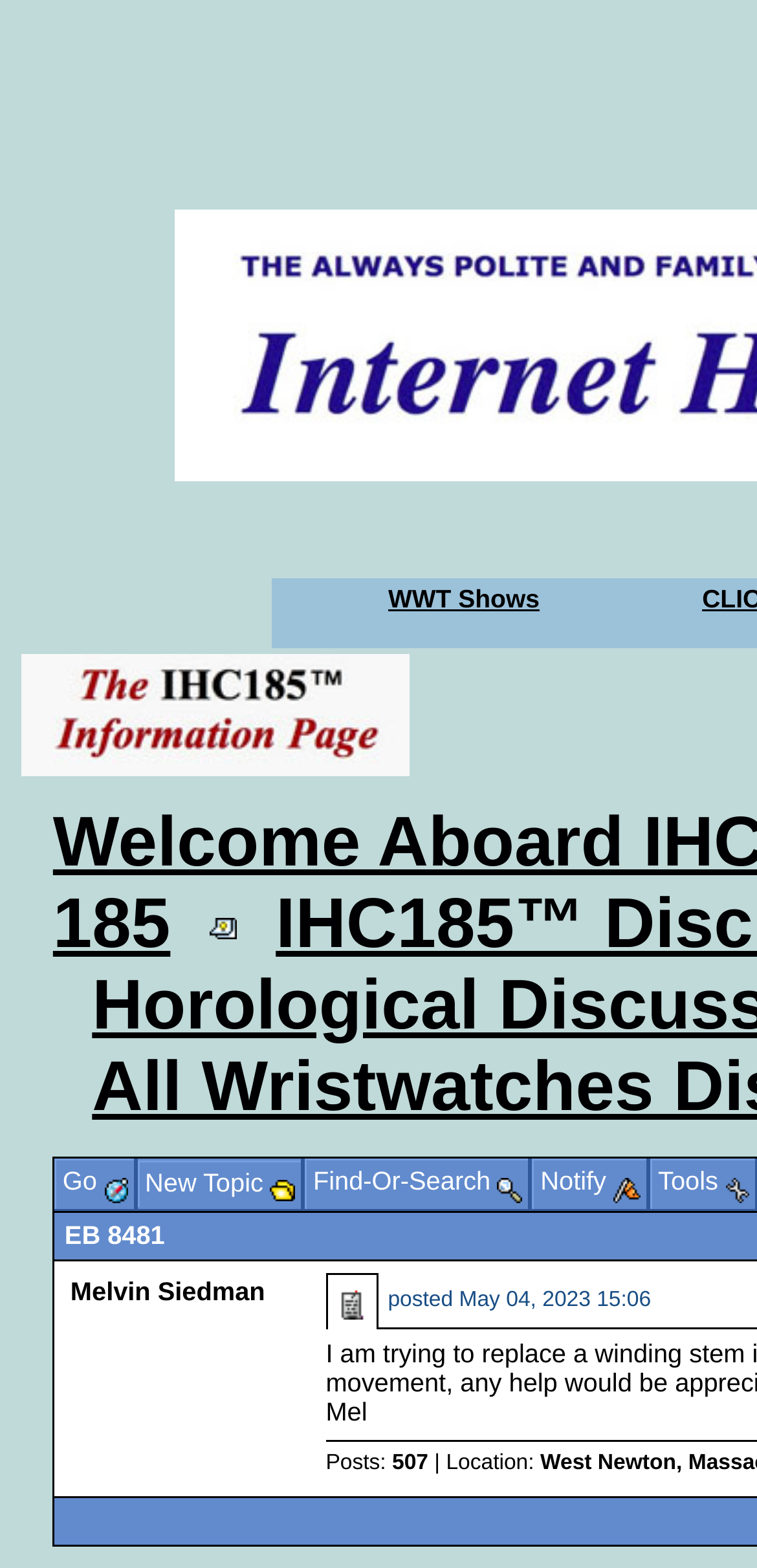Utilize the details in the image to thoroughly answer the following question: How many grid cells are in the table?

I counted the grid cells in the table and found five cells with the bounding box coordinates [0.073, 0.739, 0.181, 0.772], [0.181, 0.739, 0.403, 0.772], [0.403, 0.739, 0.704, 0.772], [0.704, 0.739, 0.859, 0.772], and [0.07, 0.954, 0.096, 0.986]. These cells contain various texts and images.